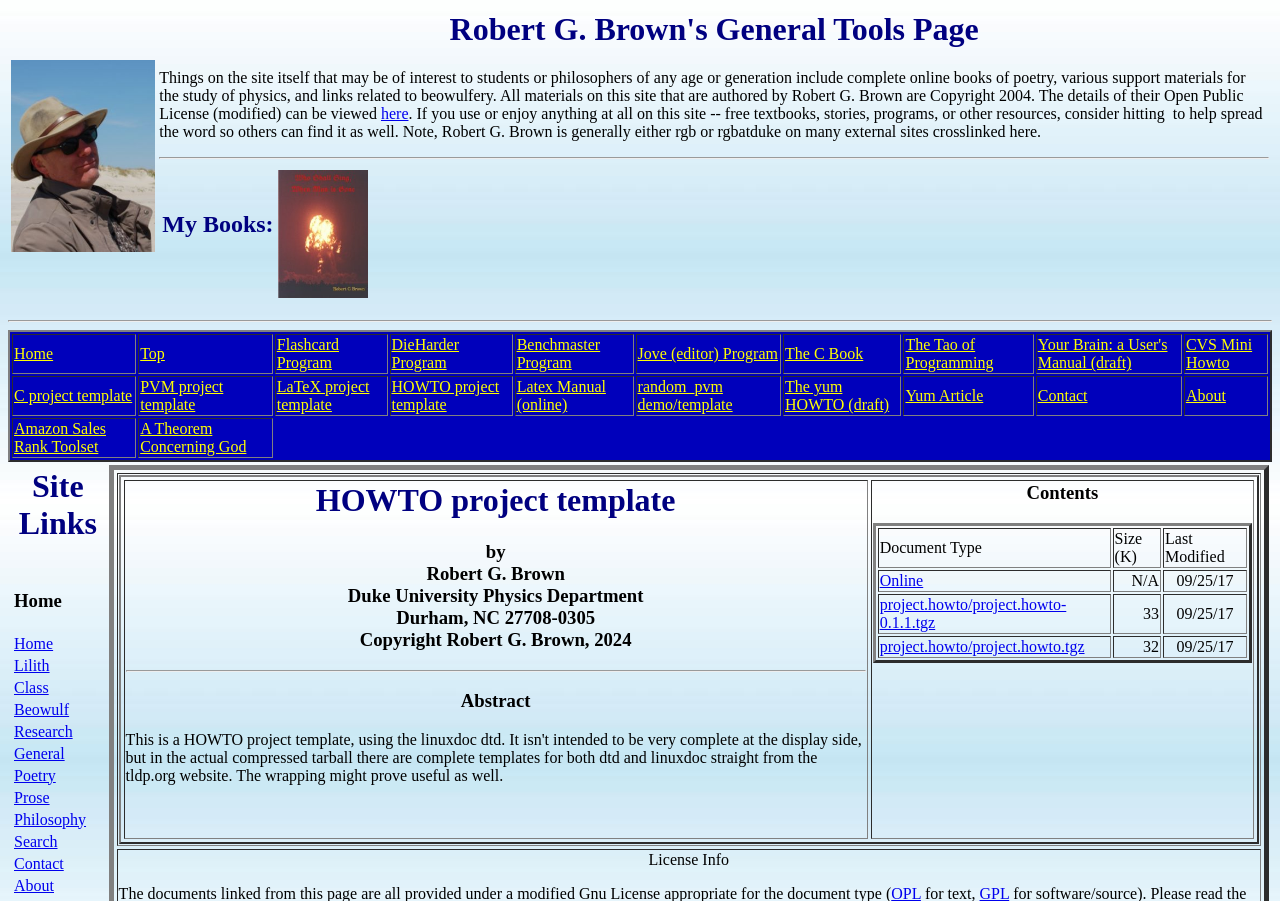Find the bounding box coordinates of the element to click in order to complete this instruction: "Read 'The C Book'". The bounding box coordinates must be four float numbers between 0 and 1, denoted as [left, top, right, bottom].

[0.613, 0.383, 0.674, 0.402]